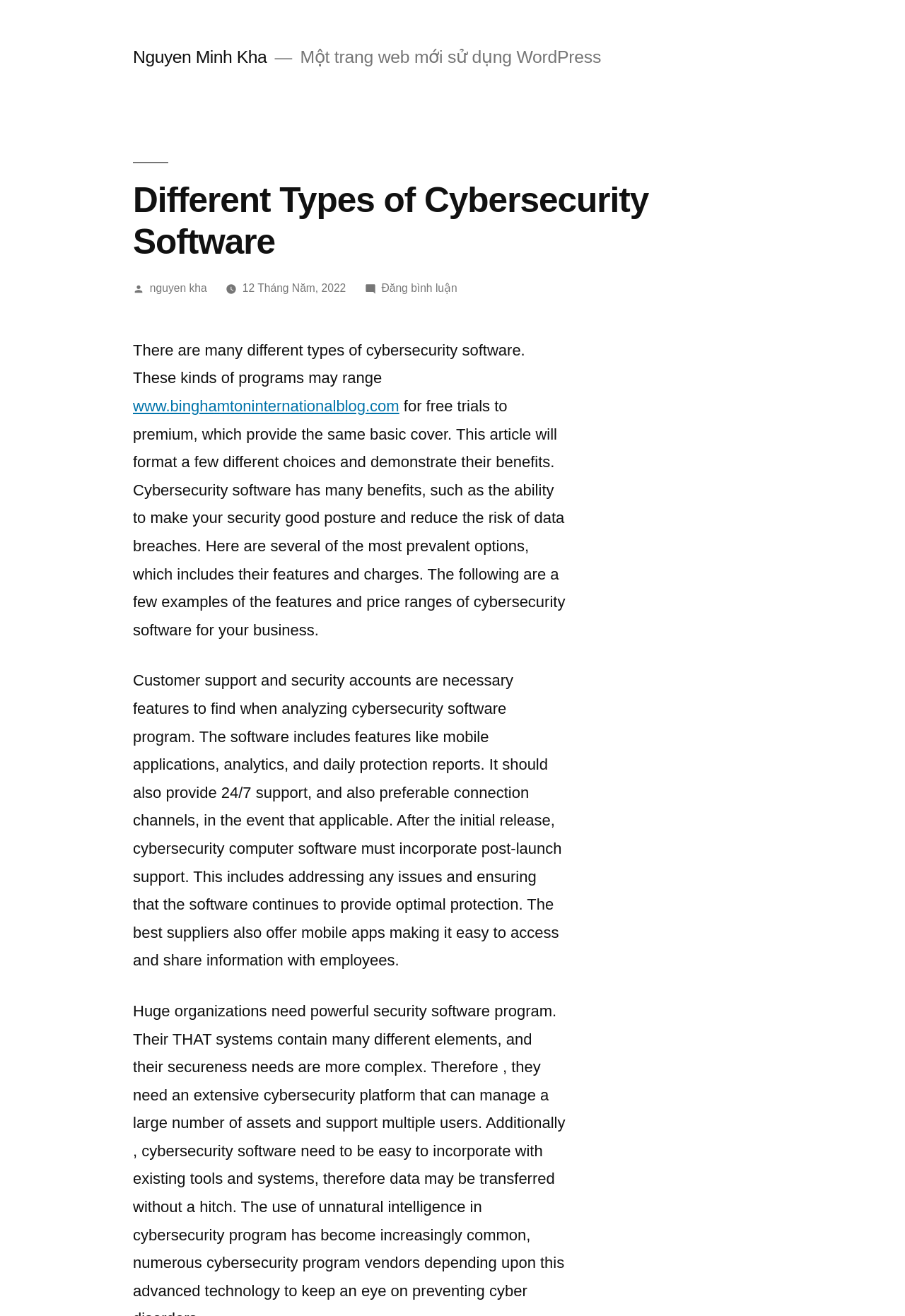Who is the author of the article?
Answer the question based on the image using a single word or a brief phrase.

Nguyen Minh Kha